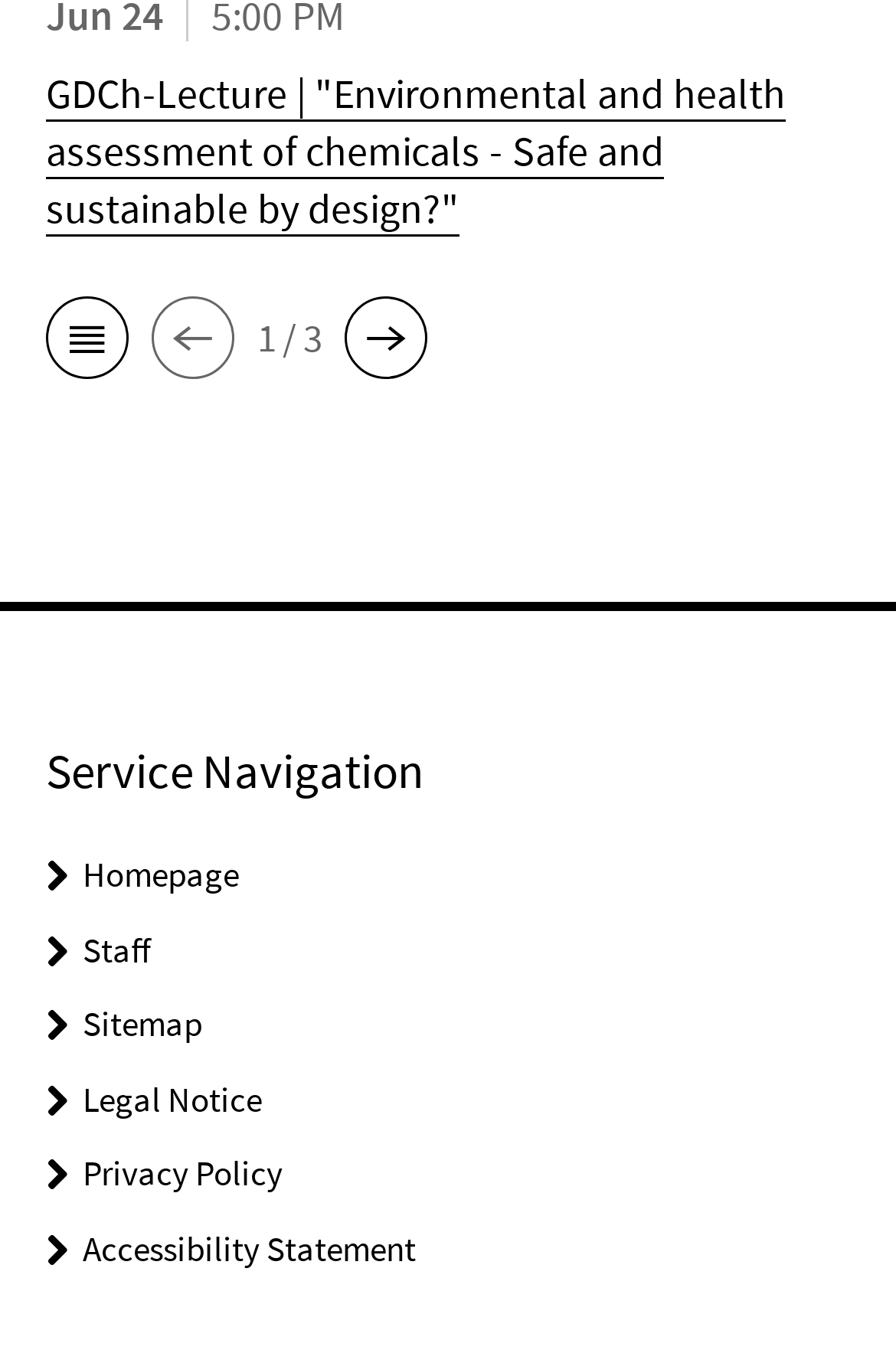From the element description Legal Notice, predict the bounding box coordinates of the UI element. The coordinates must be specified in the format (top-left x, top-left y, bottom-right x, bottom-right y) and should be within the 0 to 1 range.

[0.092, 0.79, 0.292, 0.822]